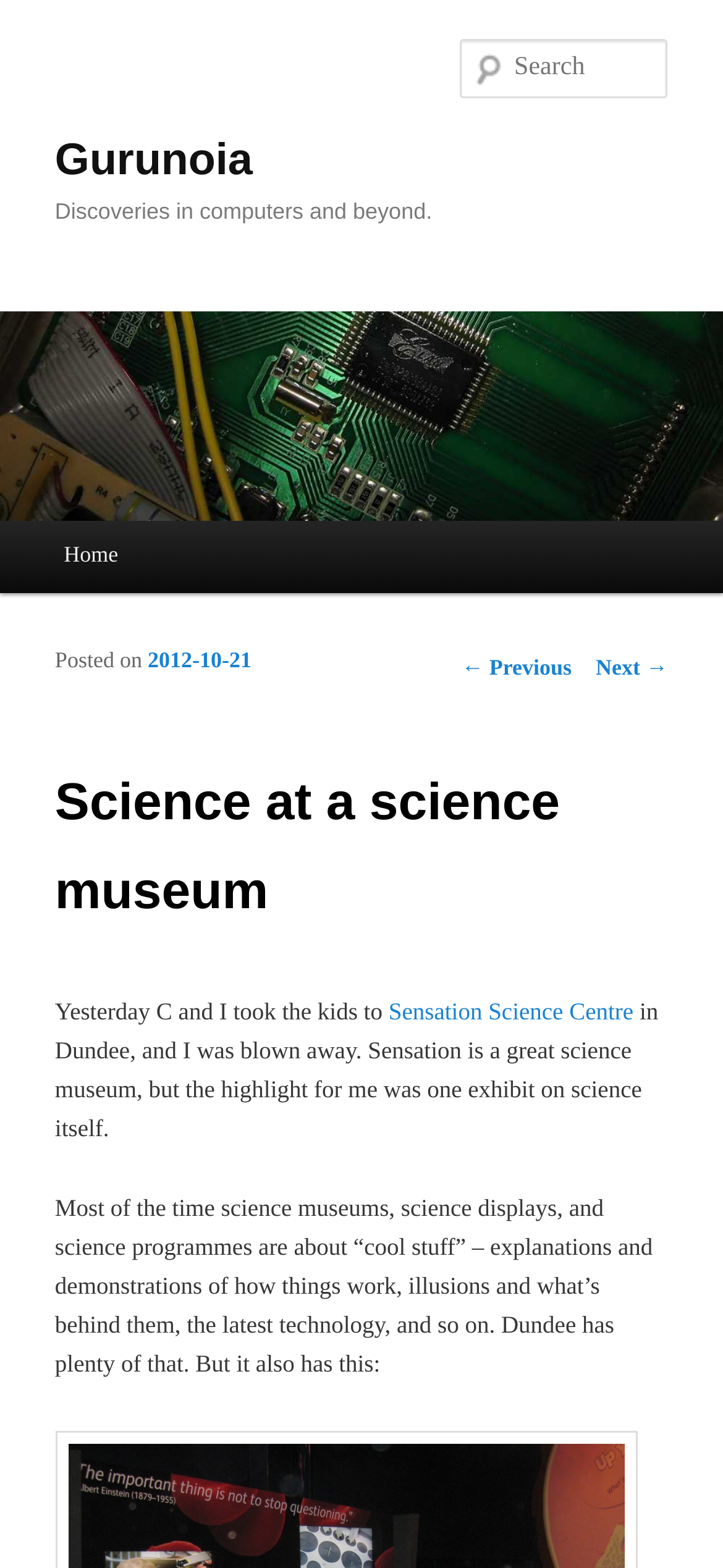What is the name of the science museum mentioned?
Provide a detailed and well-explained answer to the question.

I found the answer by looking at the text content of the webpage, specifically the sentence 'Yesterday C and I took the kids to Sensation Science Centre in Dundee, and I was blown away.' which mentions the name of the science museum.